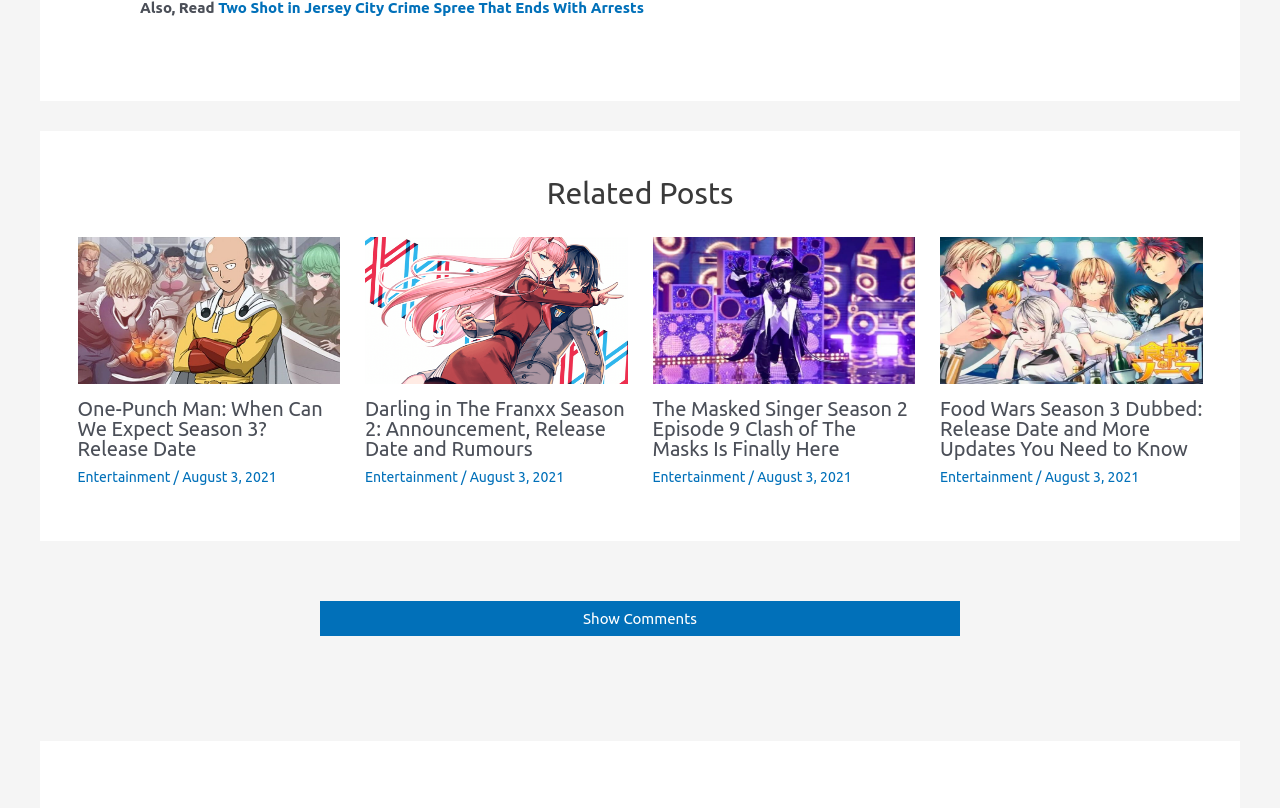Could you specify the bounding box coordinates for the clickable section to complete the following instruction: "Read One-Punch Man Season 3 release date article"?

[0.061, 0.372, 0.266, 0.393]